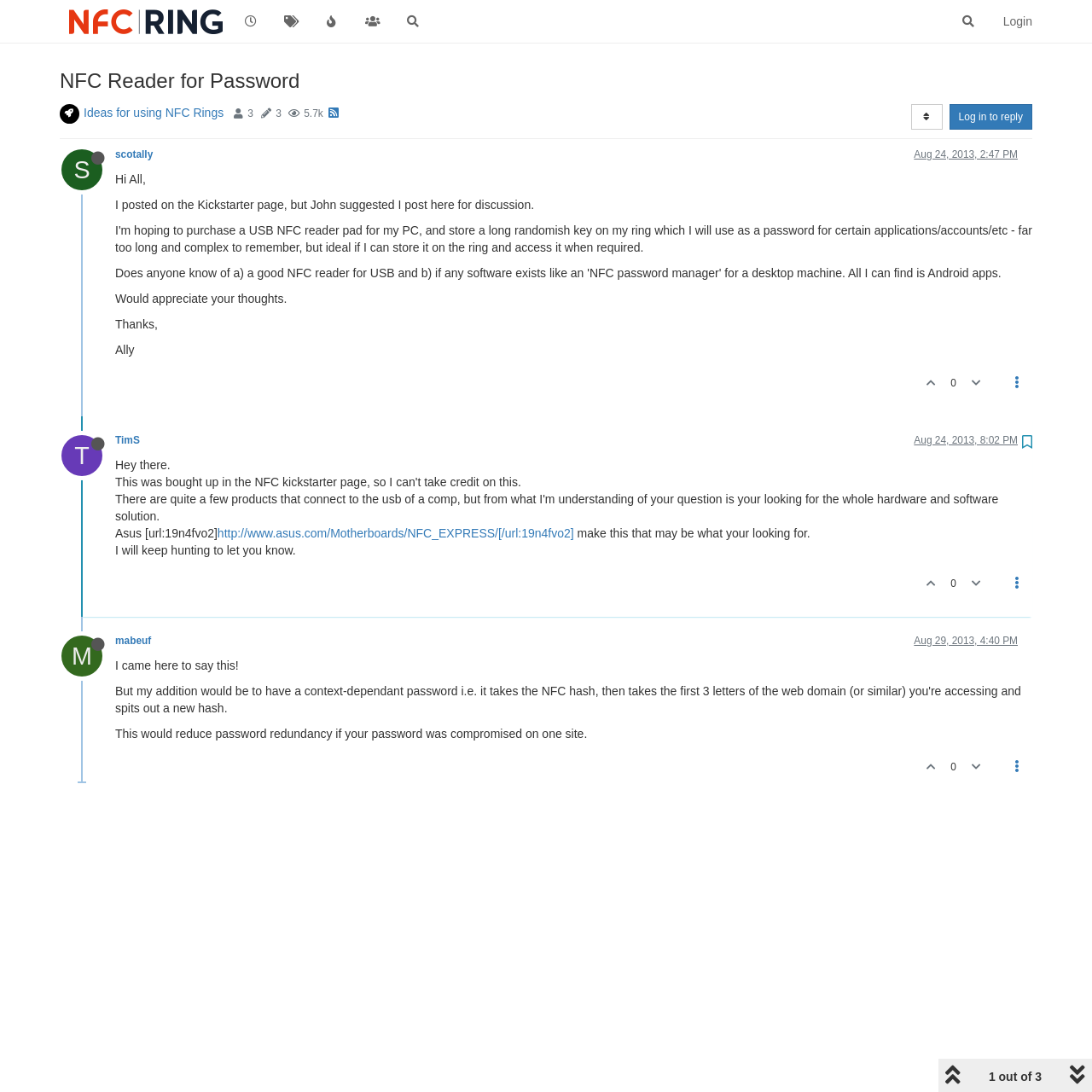What is the name of the user who started the discussion?
Based on the content of the image, thoroughly explain and answer the question.

The initial post is written by a user named Ally, who mentions that they posted on the Kickstarter page but were suggested to post here for discussion.